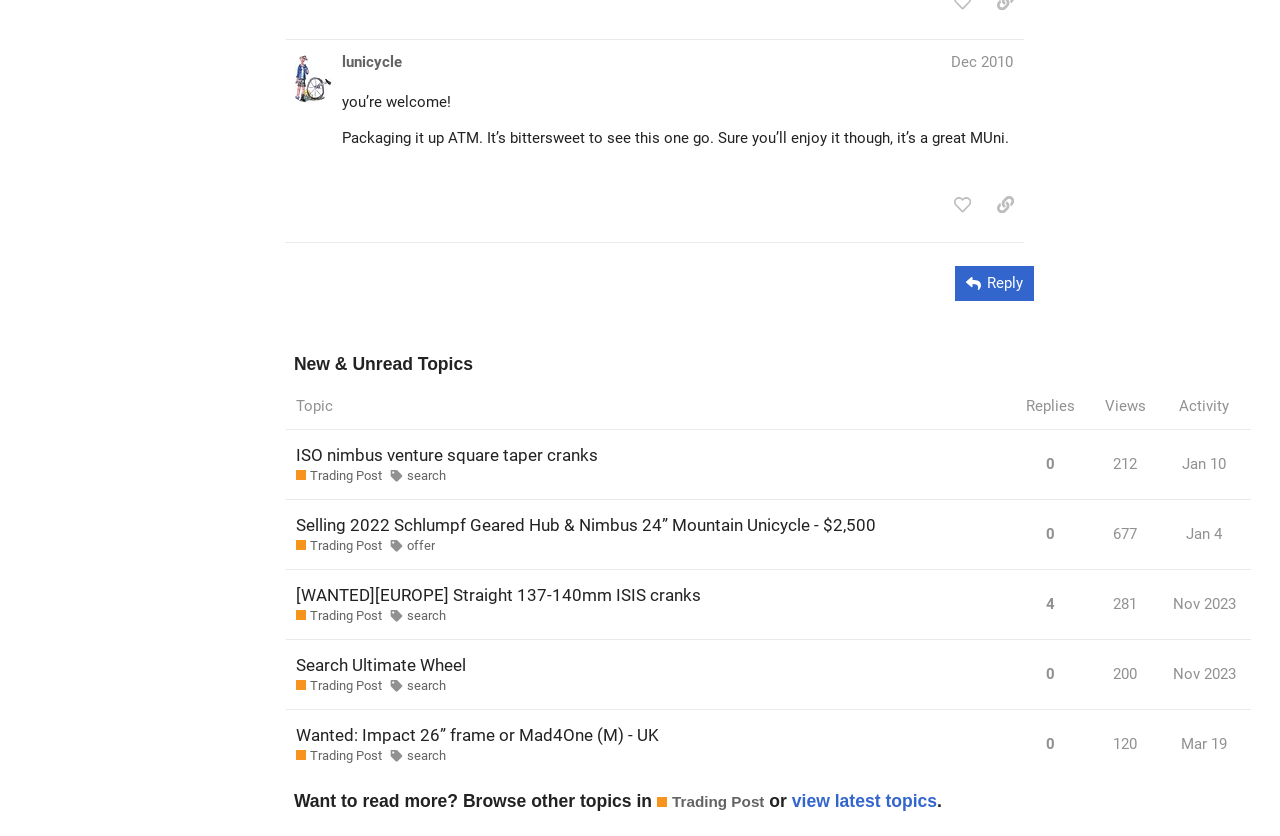How many replies does the second post have?
Answer the question with a single word or phrase by looking at the picture.

0